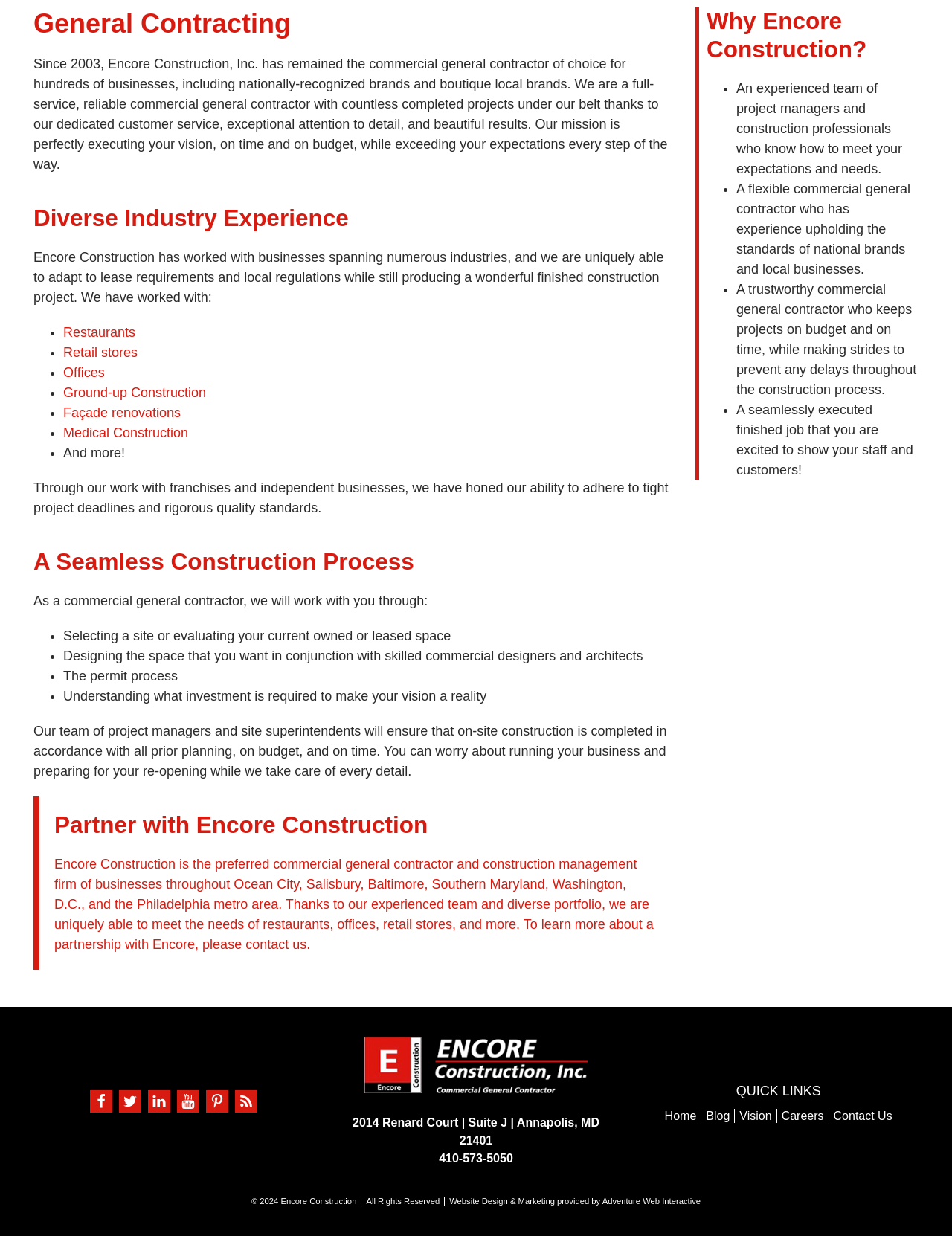Please find the bounding box for the following UI element description. Provide the coordinates in (top-left x, top-left y, bottom-right x, bottom-right y) format, with values between 0 and 1: Adventure Web Interactive

[0.633, 0.968, 0.736, 0.976]